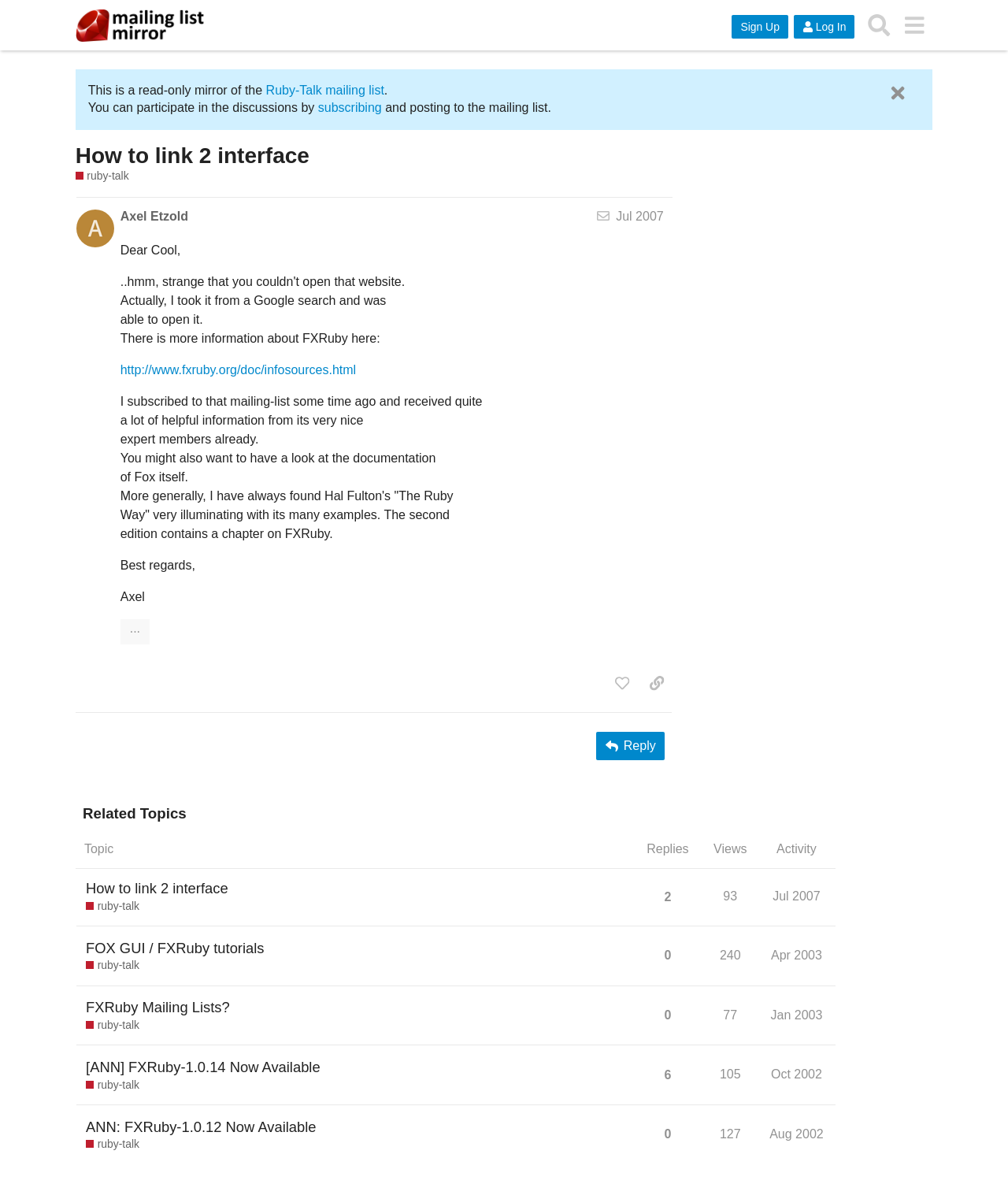Utilize the information from the image to answer the question in detail:
How many replies does the topic 'FOX GUI / FXRuby tutorials' have?

The number of replies can be found in the related topics section where it says 'This topic has 0 replies' next to the topic 'FOX GUI / FXRuby tutorials'.